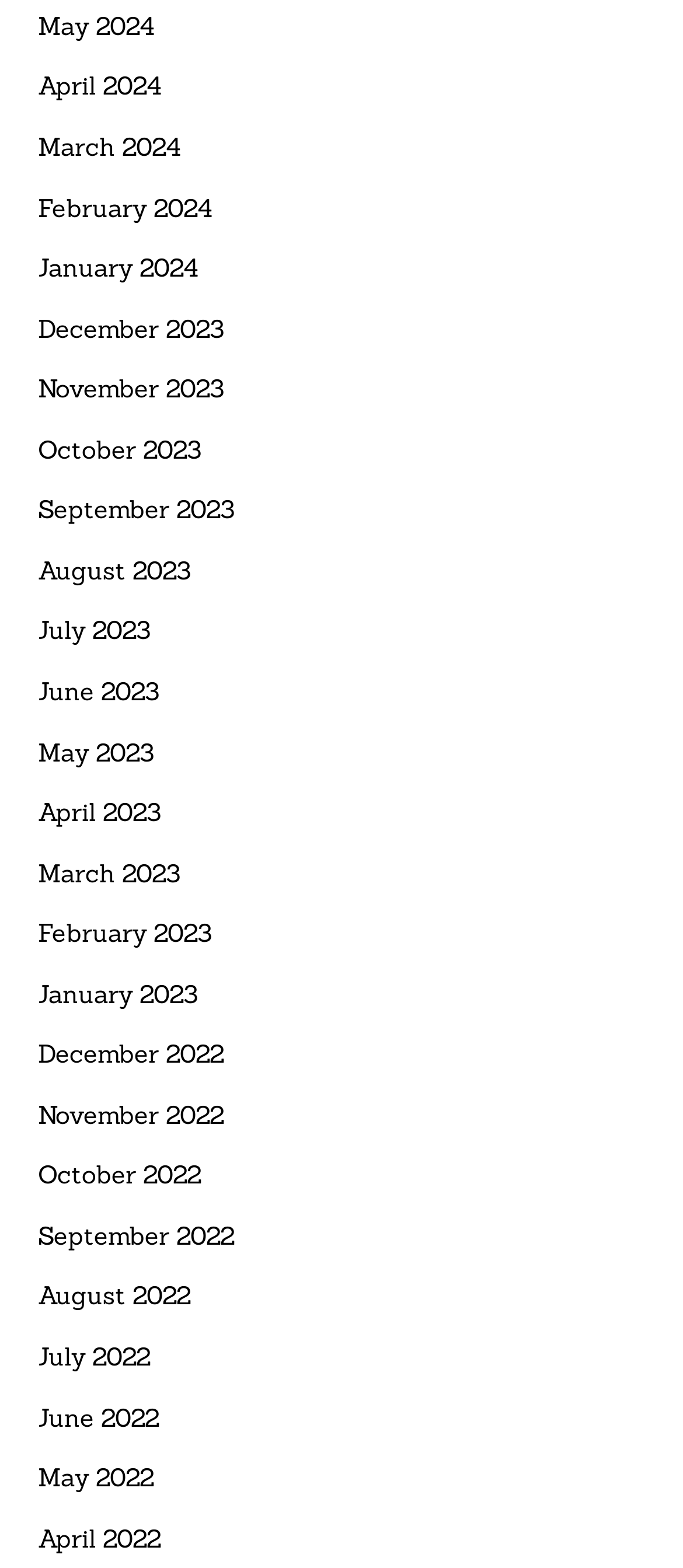Give a one-word or short-phrase answer to the following question: 
How many links are there in the first row?

6